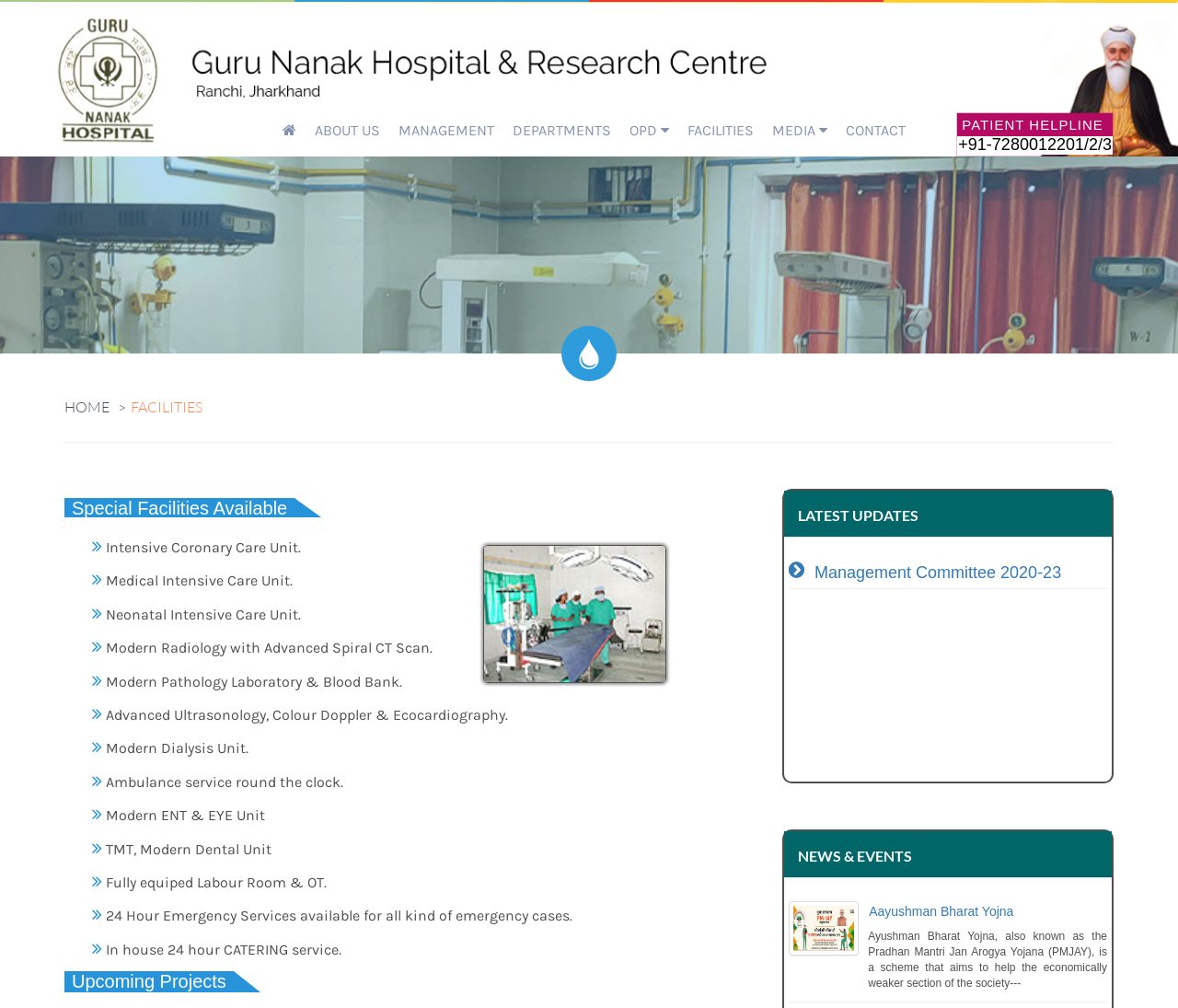Identify the bounding box of the UI element that matches this description: "About Us".

[0.26, 0.089, 0.331, 0.17]